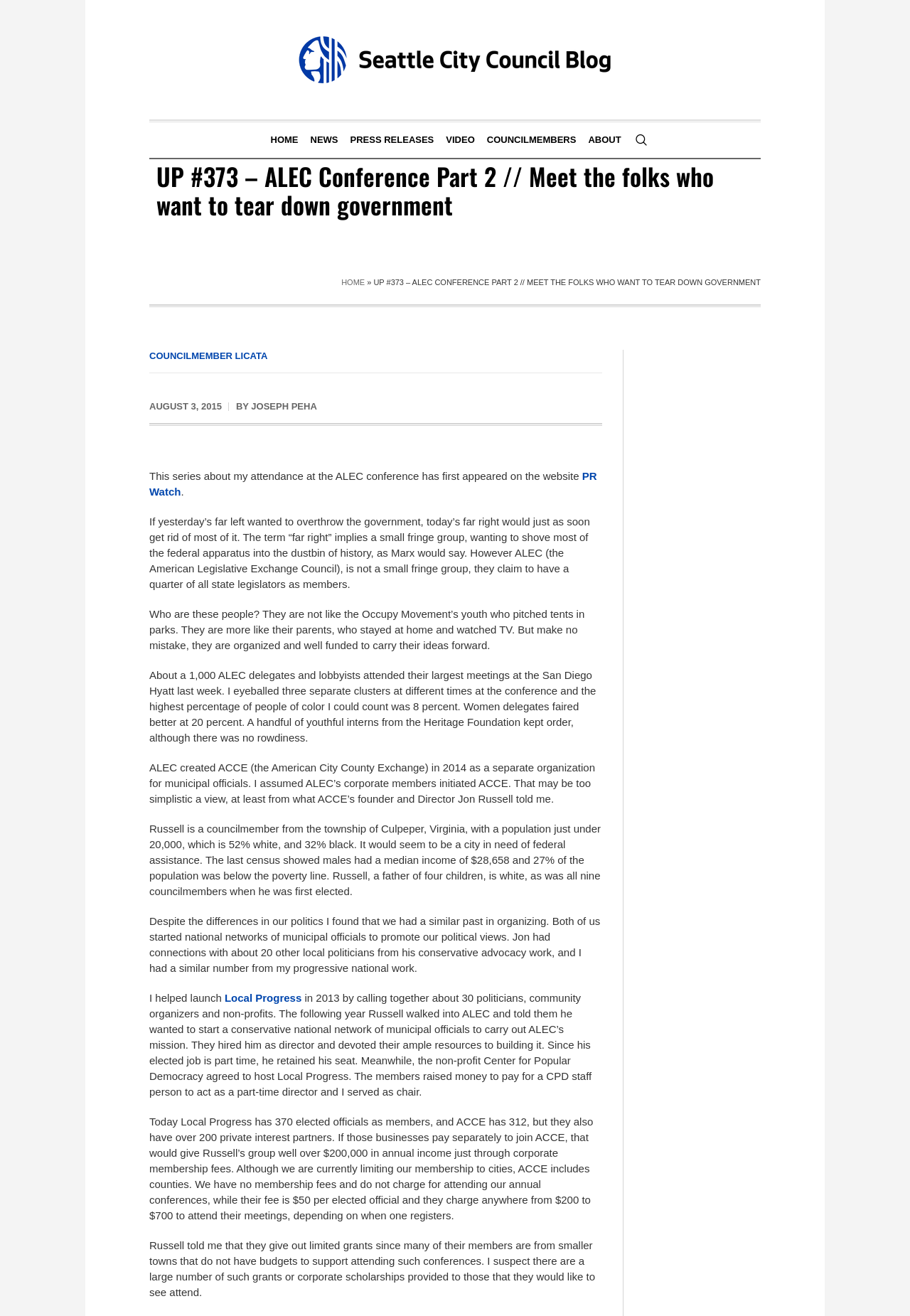Who wrote the article?
Your answer should be a single word or phrase derived from the screenshot.

Joseph Peha